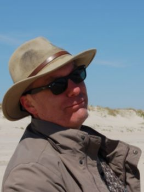Provide a single word or phrase answer to the question: 
What is the color of the sky?

Clear blue